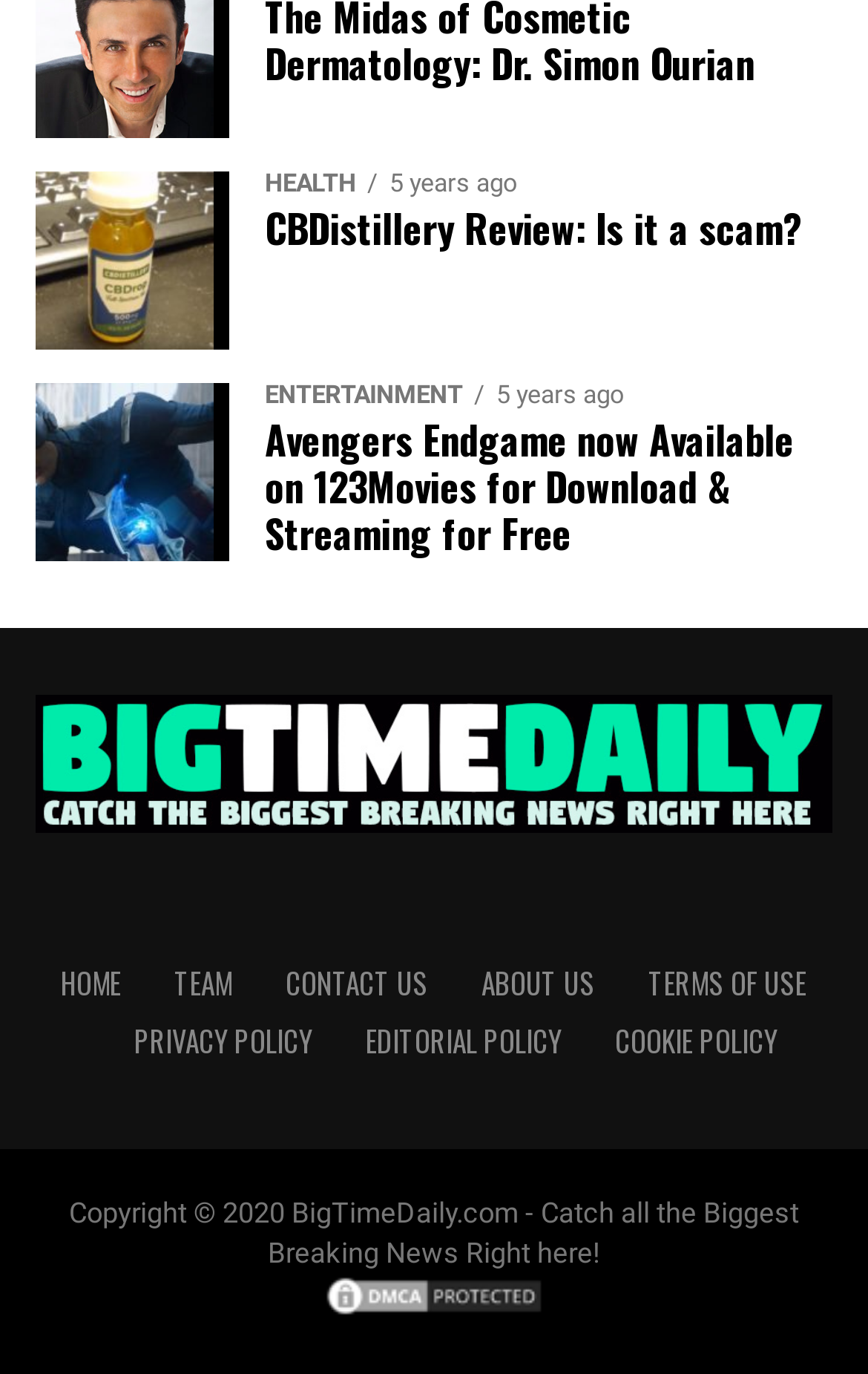Provide a brief response to the question using a single word or phrase: 
What is the name of the website?

BigTimeDaily